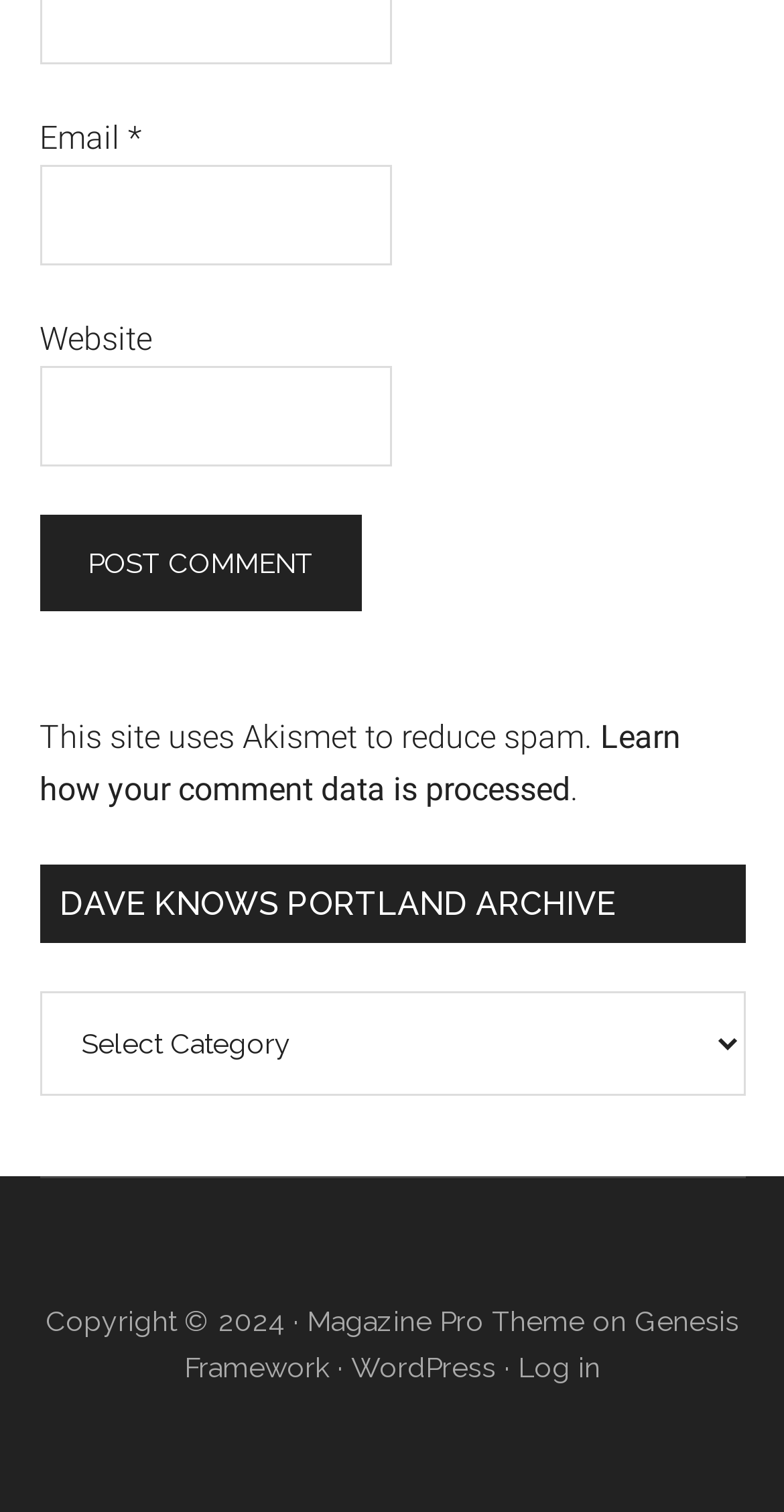Provide a thorough and detailed response to the question by examining the image: 
What is the name of the theme used by the website?

The theme information is located at the bottom of the webpage and it contains a link 'Magazine Pro Theme'. This suggests that the website is using the Magazine Pro Theme.